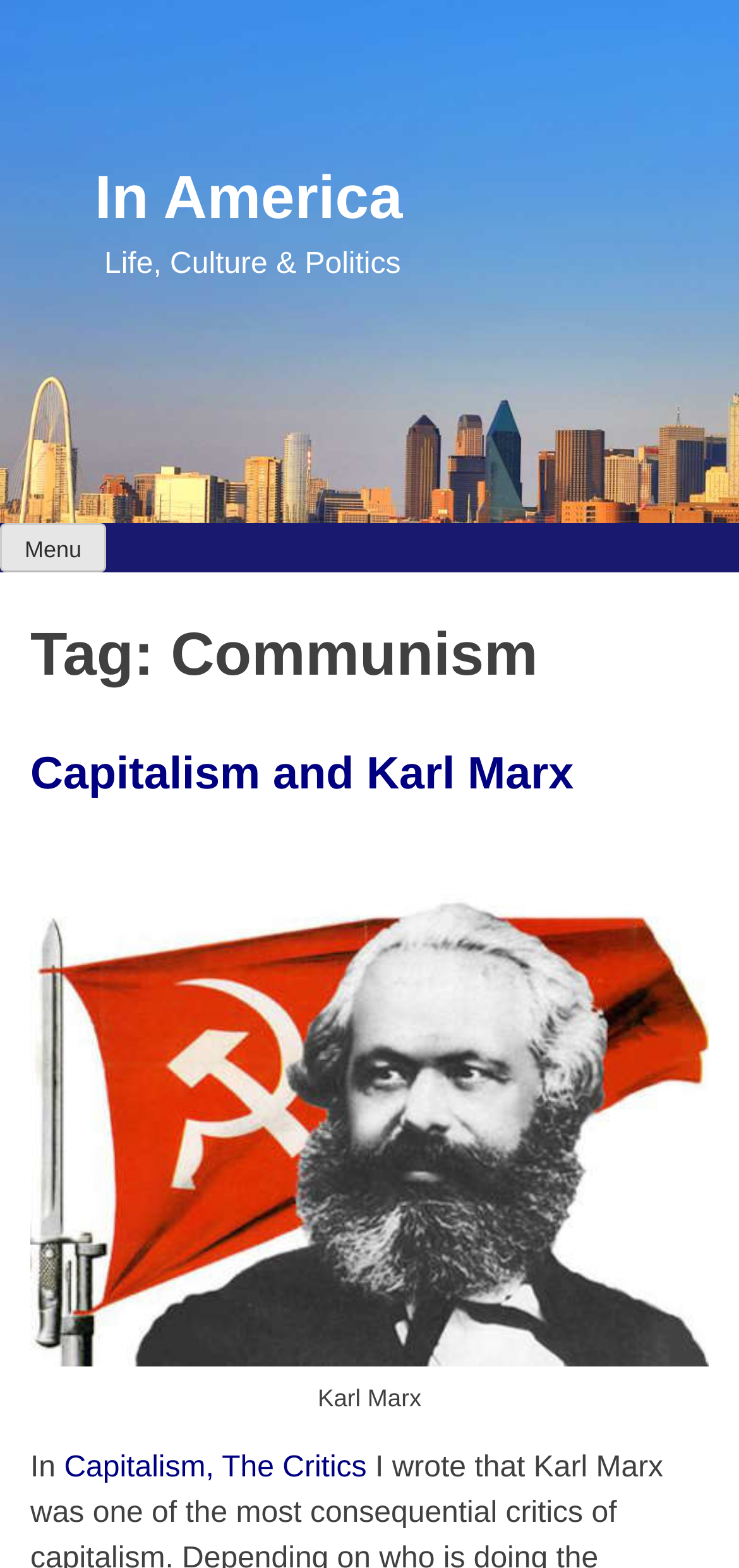What is the category of the article 'Capitalism and Karl Marx'?
Answer the question with just one word or phrase using the image.

Life, Culture & Politics